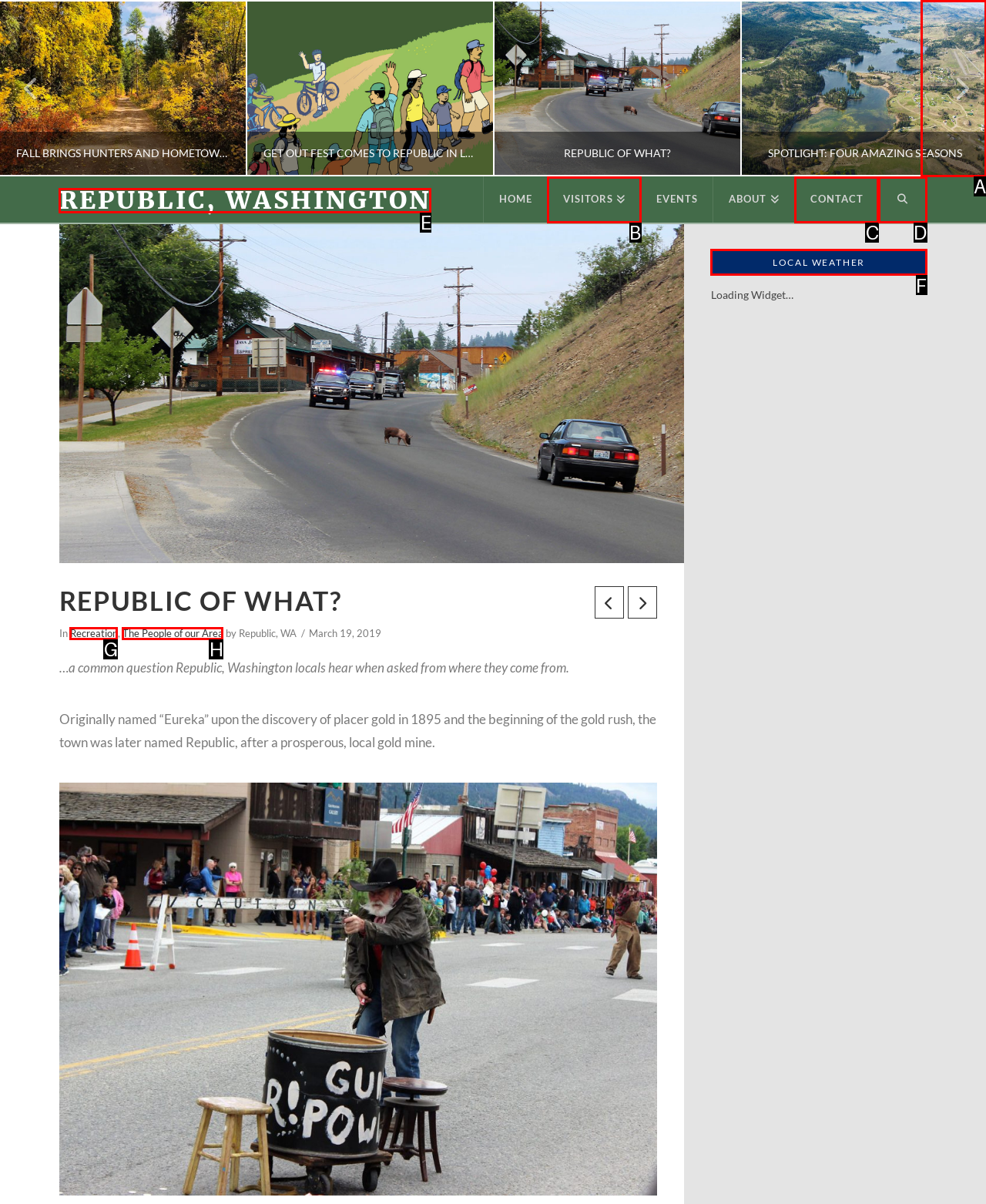For the instruction: Click on 'LOCAL WEATHER', which HTML element should be clicked?
Respond with the letter of the appropriate option from the choices given.

F